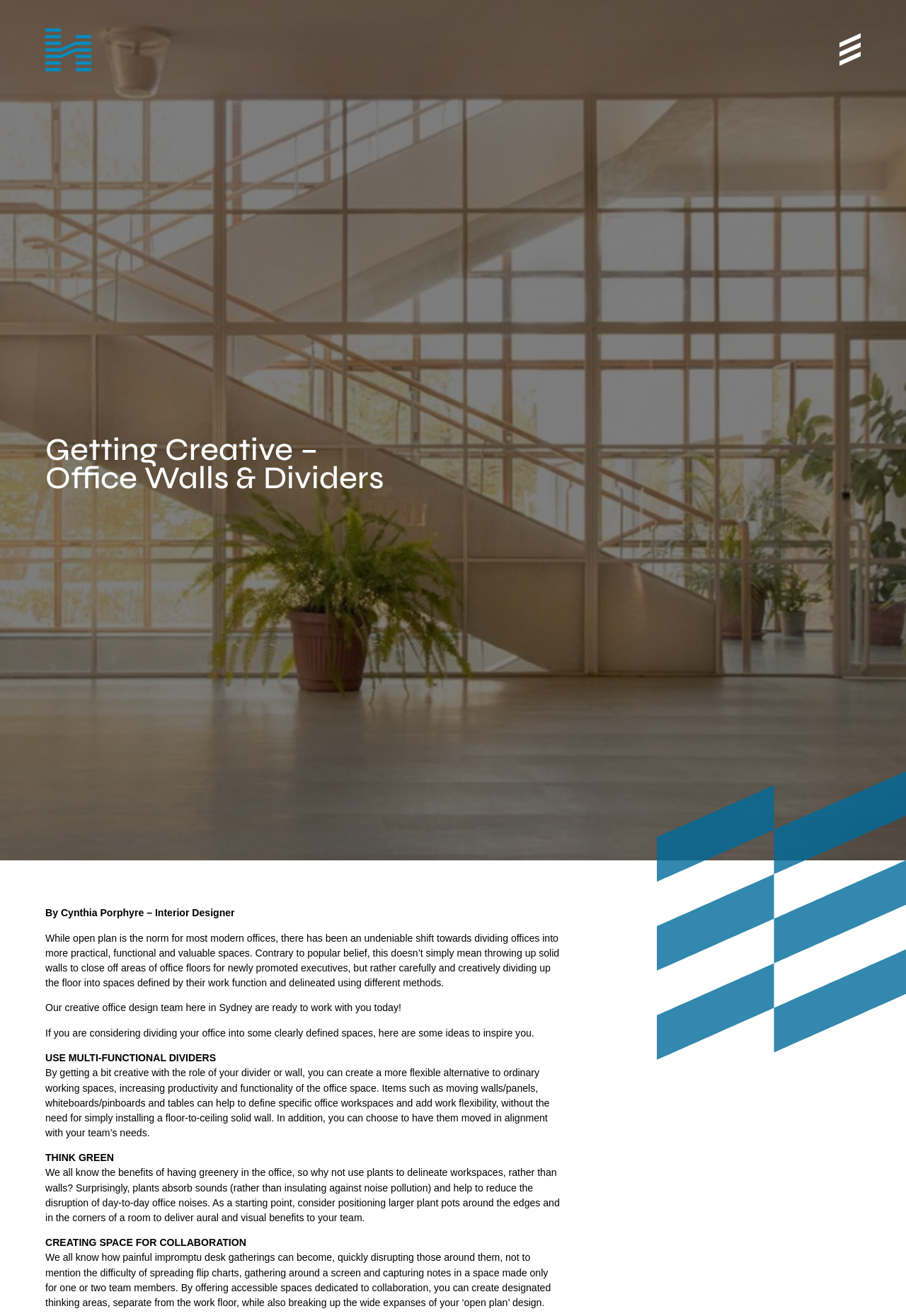Given the description of the UI element: "Design & Construction", predict the bounding box coordinates in the form of [left, top, right, bottom], with each value being a float between 0 and 1.

[0.6, 0.45, 0.711, 0.475]